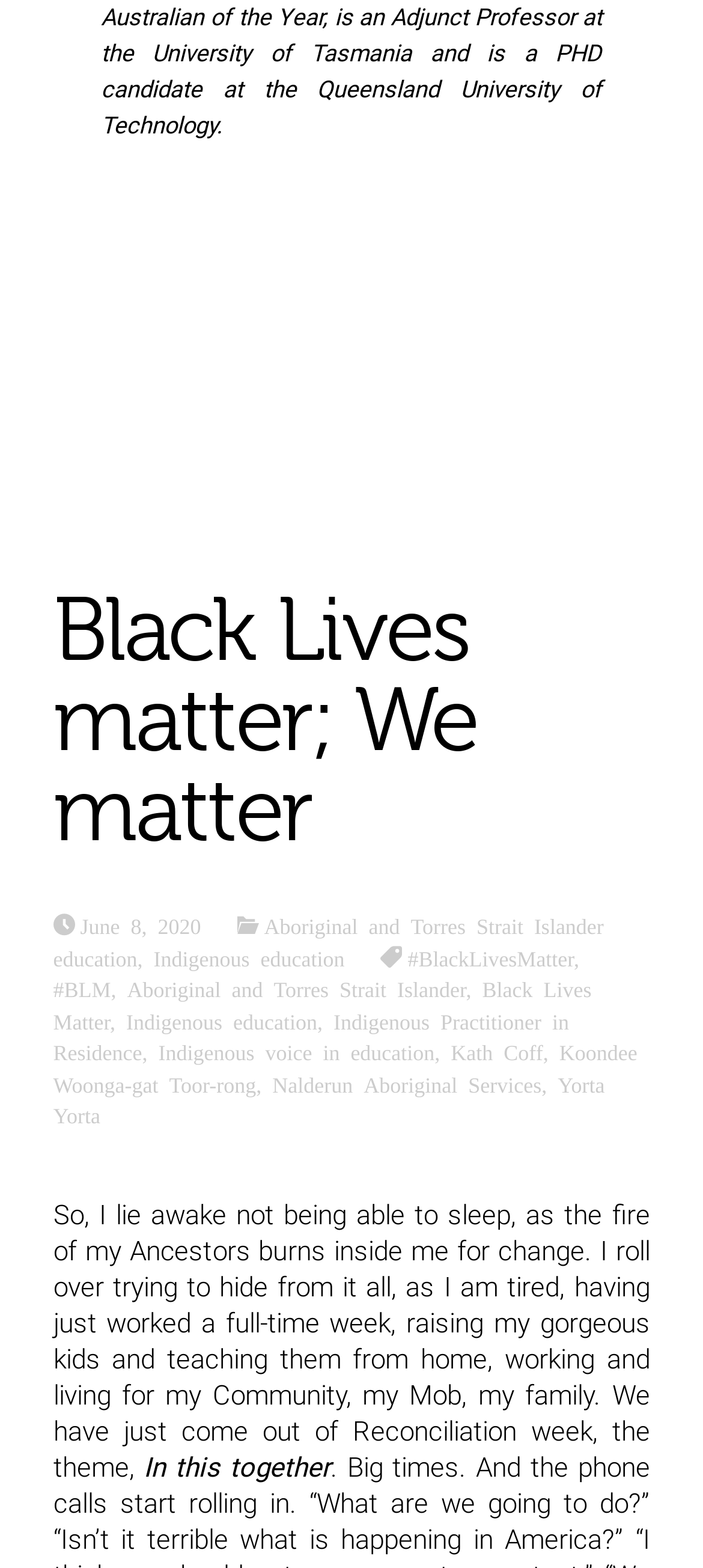Identify the bounding box of the HTML element described here: "Indigenous voice in education". Provide the coordinates as four float numbers between 0 and 1: [left, top, right, bottom].

[0.225, 0.664, 0.618, 0.677]